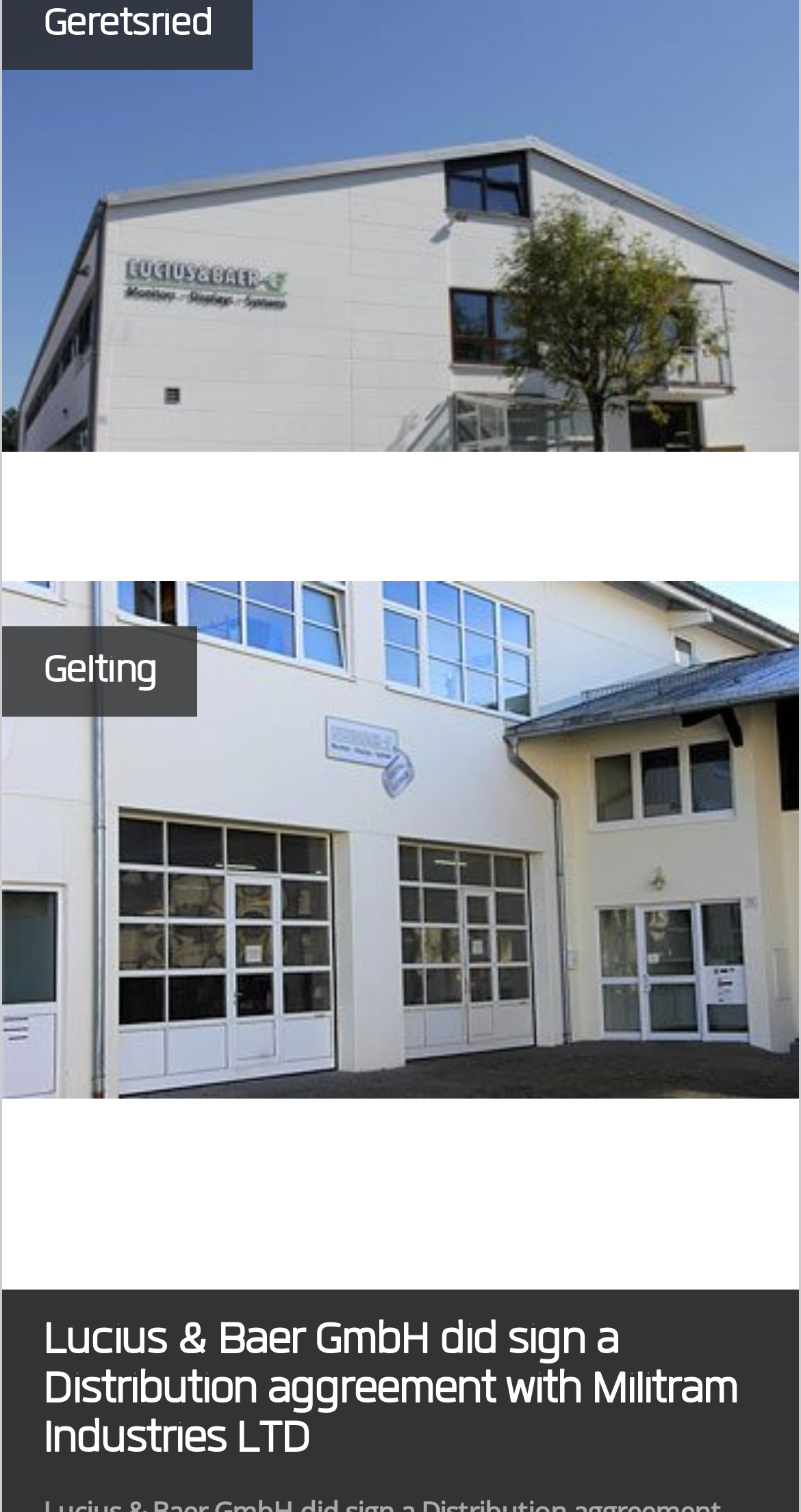Please find the bounding box for the following UI element description. Provide the coordinates in (top-left x, top-left y, bottom-right x, bottom-right y) format, with values between 0 and 1: Geretsried

[0.054, 0.0, 0.264, 0.033]